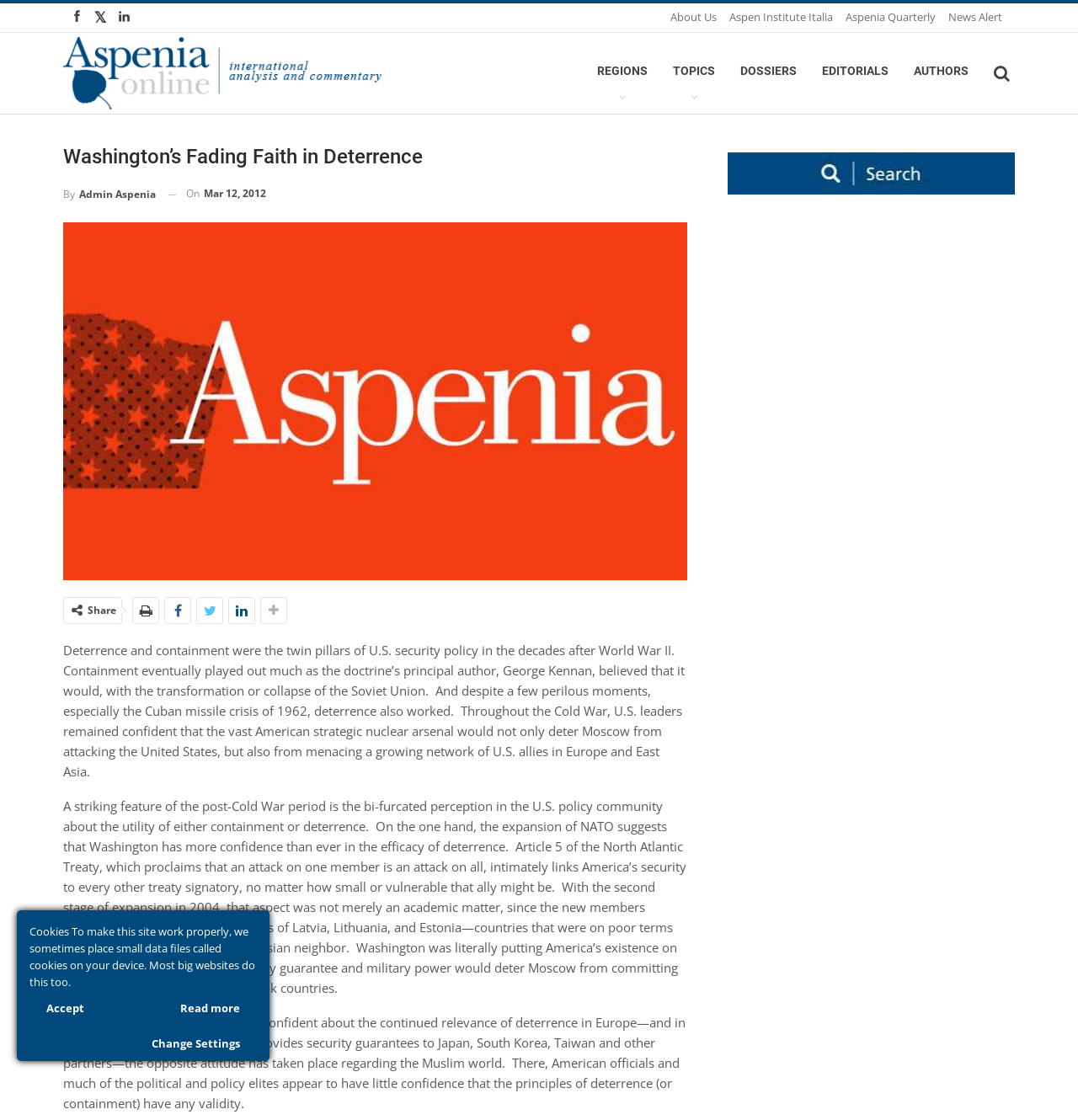Please find the bounding box coordinates for the clickable element needed to perform this instruction: "Go to REGIONS page".

[0.542, 0.029, 0.612, 0.097]